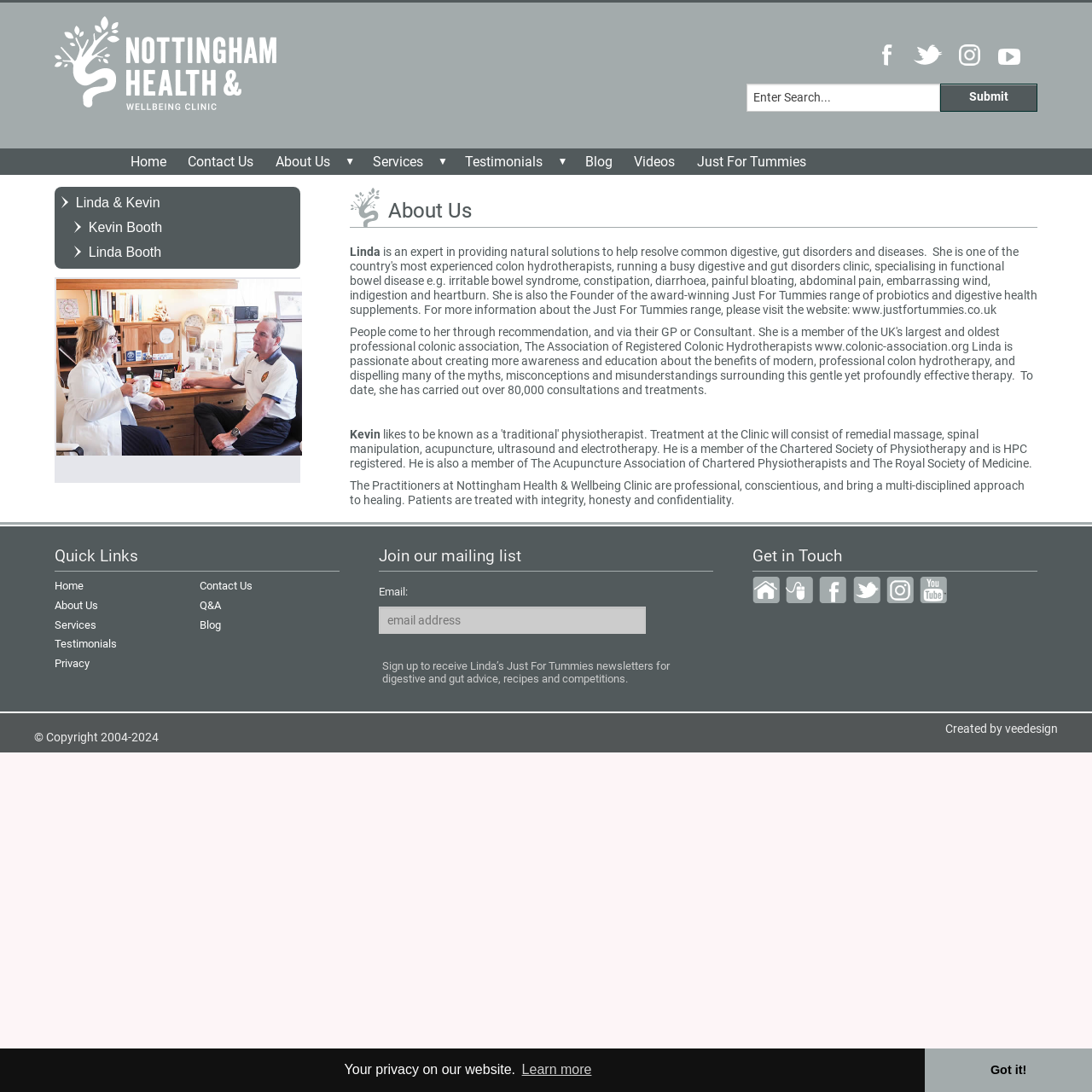Determine the bounding box coordinates for the UI element described. Format the coordinates as (top-left x, top-left y, bottom-right x, bottom-right y) and ensure all values are between 0 and 1. Element description: Linda & Kevin

[0.054, 0.175, 0.271, 0.197]